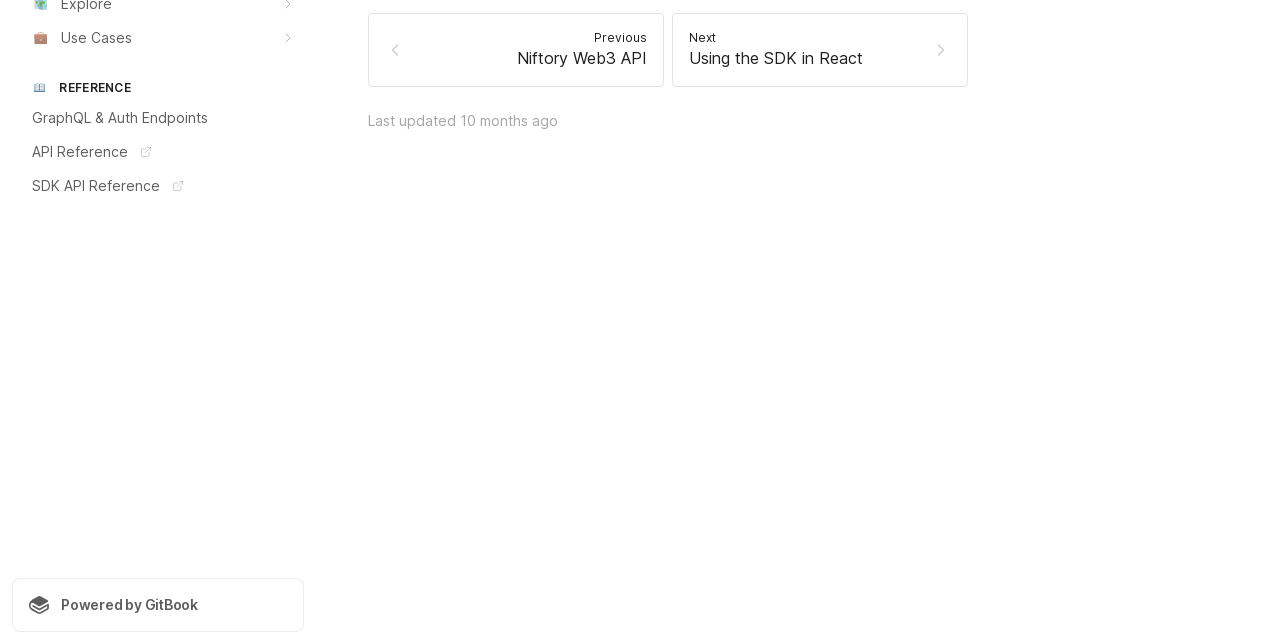Provide the bounding box coordinates of the HTML element described by the text: "PreviousNiftory Web3 API".

[0.288, 0.021, 0.519, 0.136]